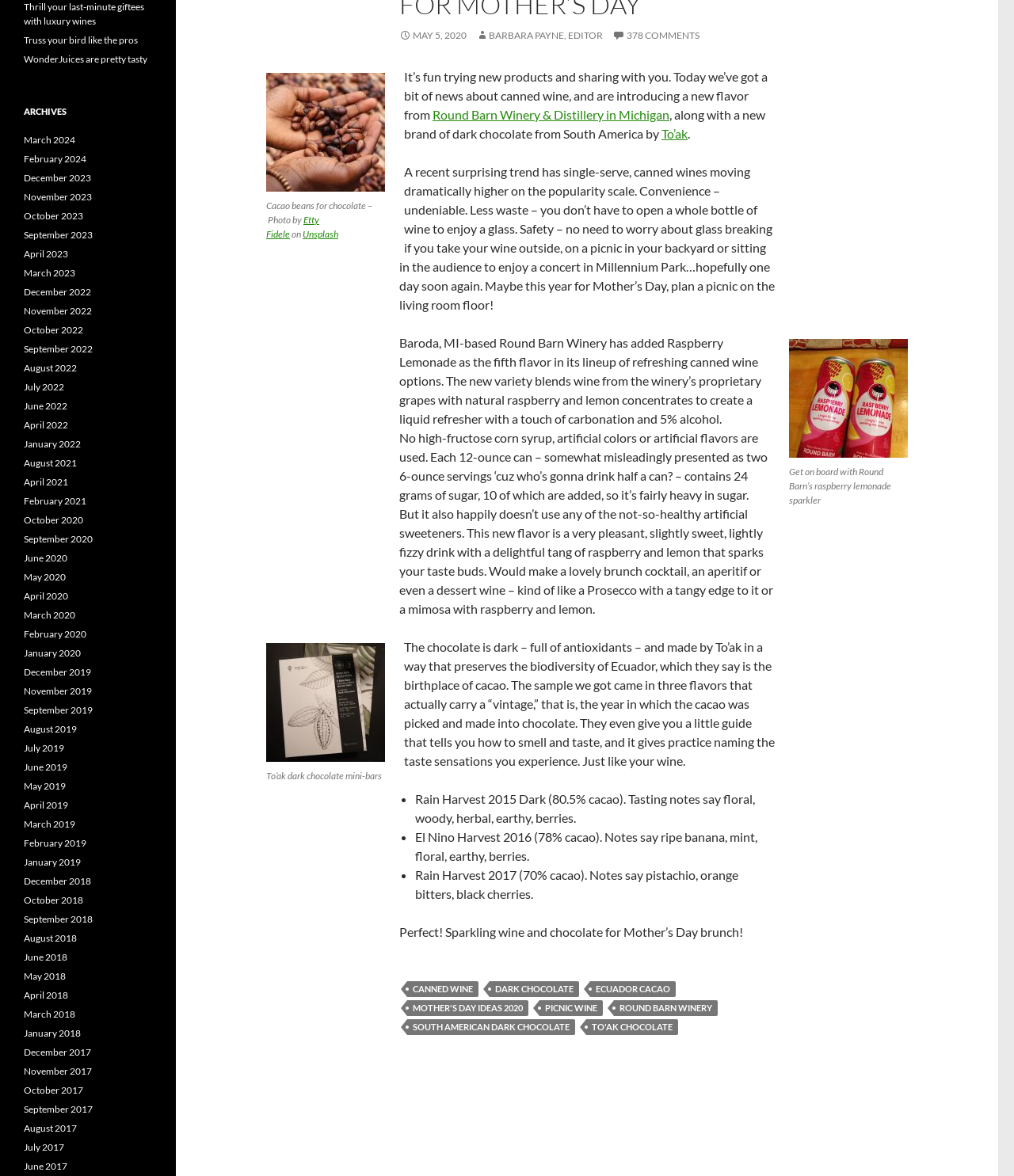Identify the bounding box for the UI element specified in this description: "To’ak". The coordinates must be four float numbers between 0 and 1, formatted as [left, top, right, bottom].

[0.652, 0.107, 0.678, 0.12]